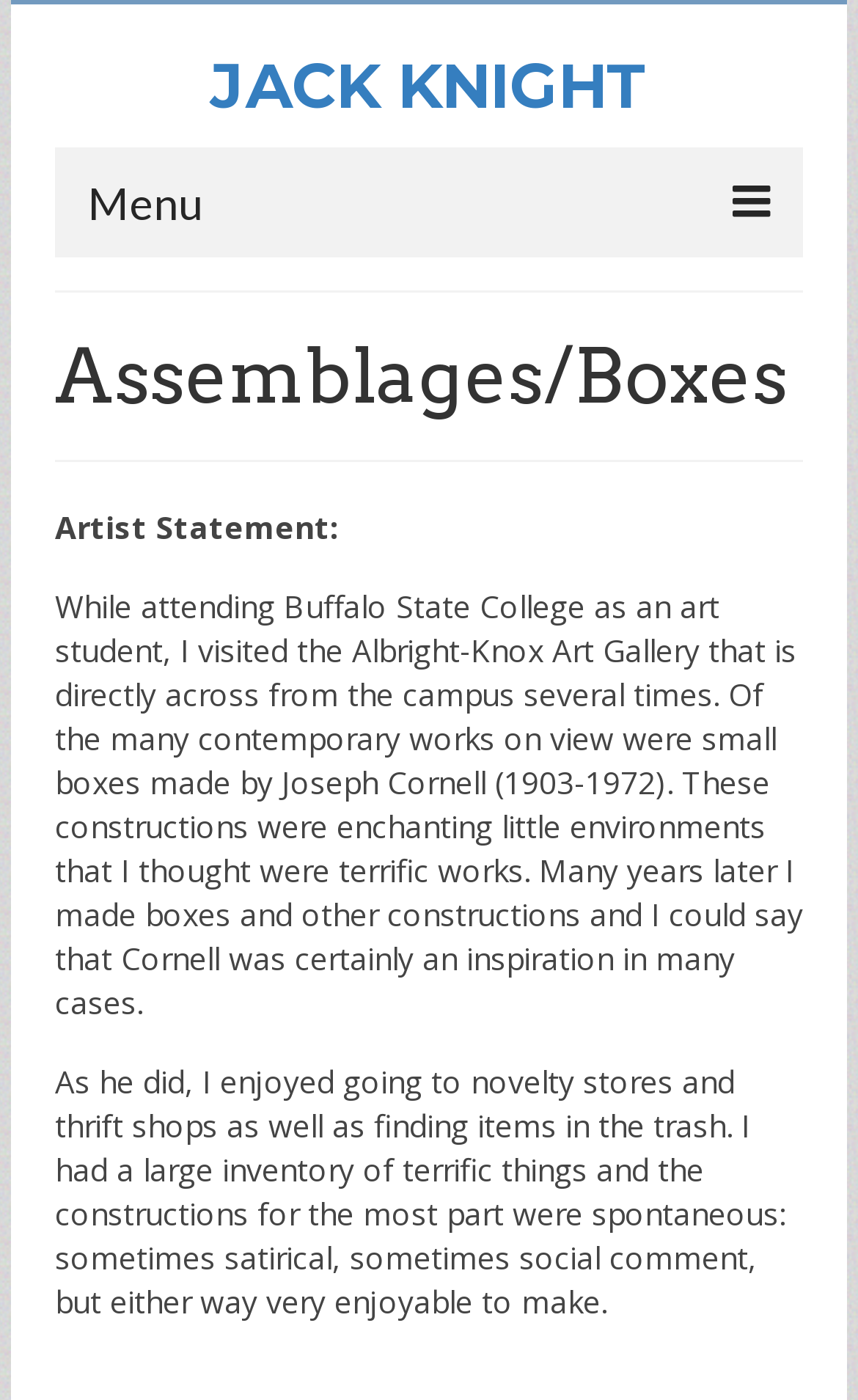What is the theme of the artist's constructions?
Examine the image and give a concise answer in one word or a short phrase.

Satirical or social comment